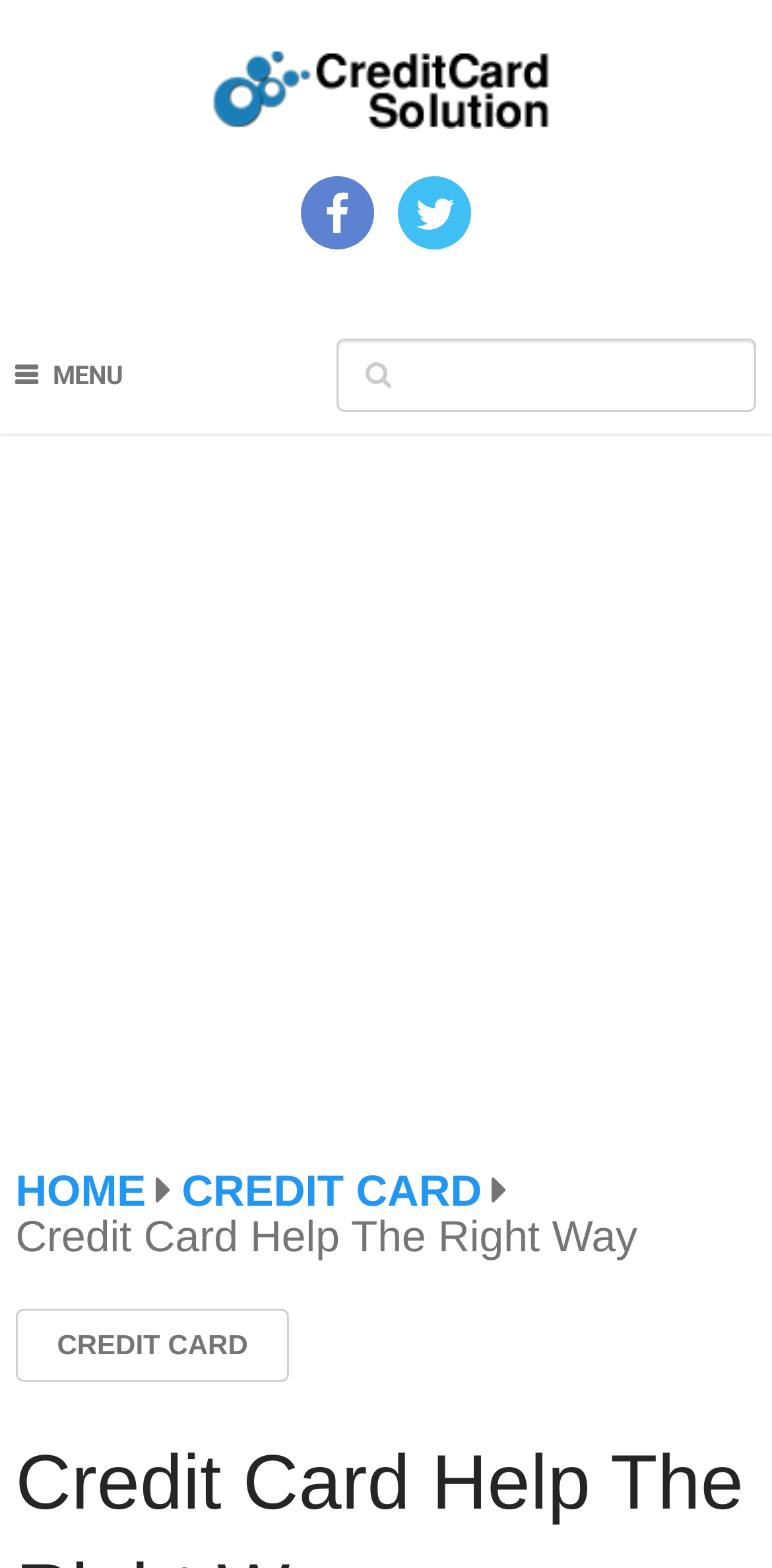Reply to the question with a single word or phrase:
What is the text above the navigation links?

Credit Card Help The Right Way